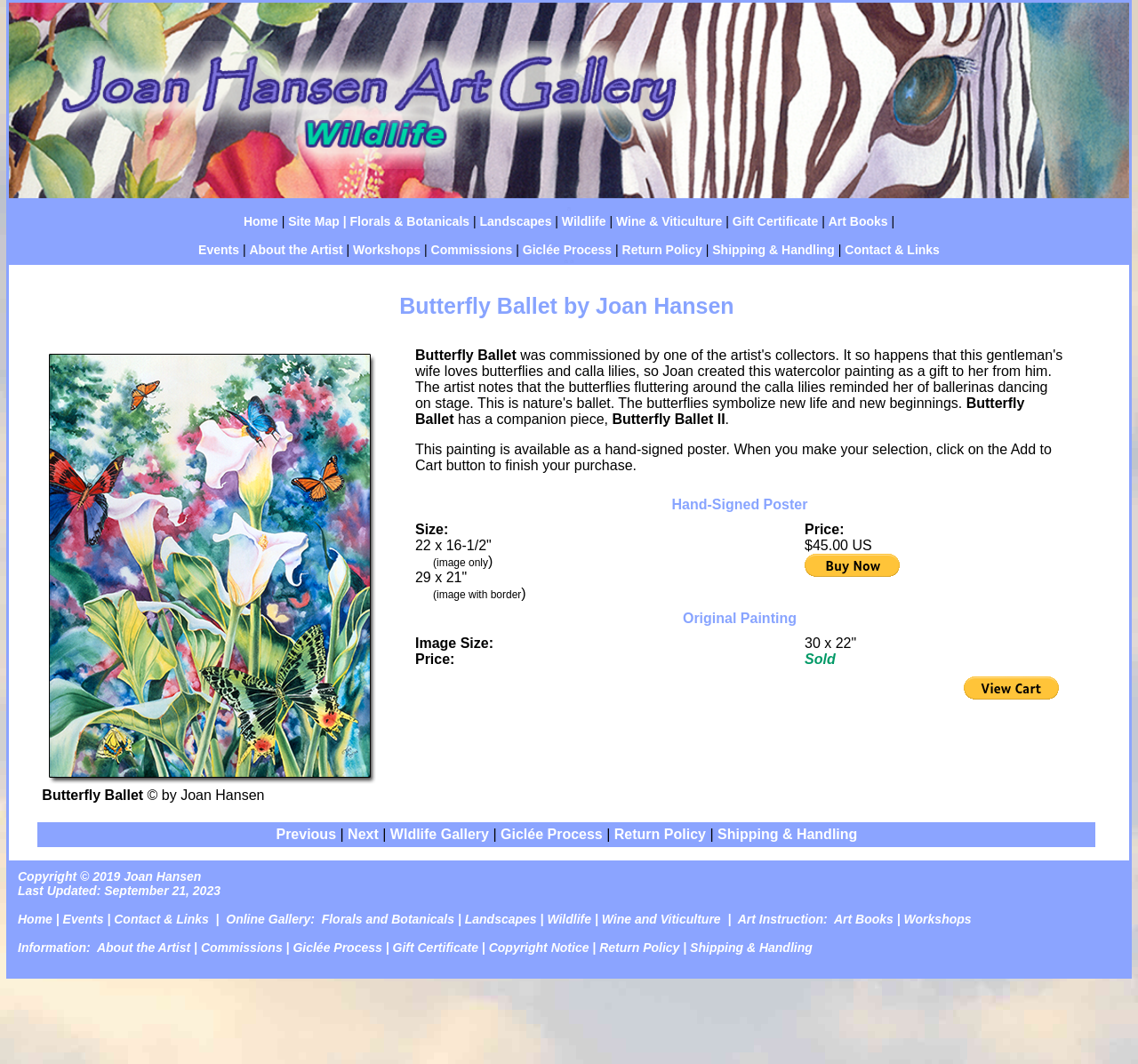Could you determine the bounding box coordinates of the clickable element to complete the instruction: "Go to the 'Wildlife' gallery"? Provide the coordinates as four float numbers between 0 and 1, i.e., [left, top, right, bottom].

[0.494, 0.202, 0.532, 0.215]